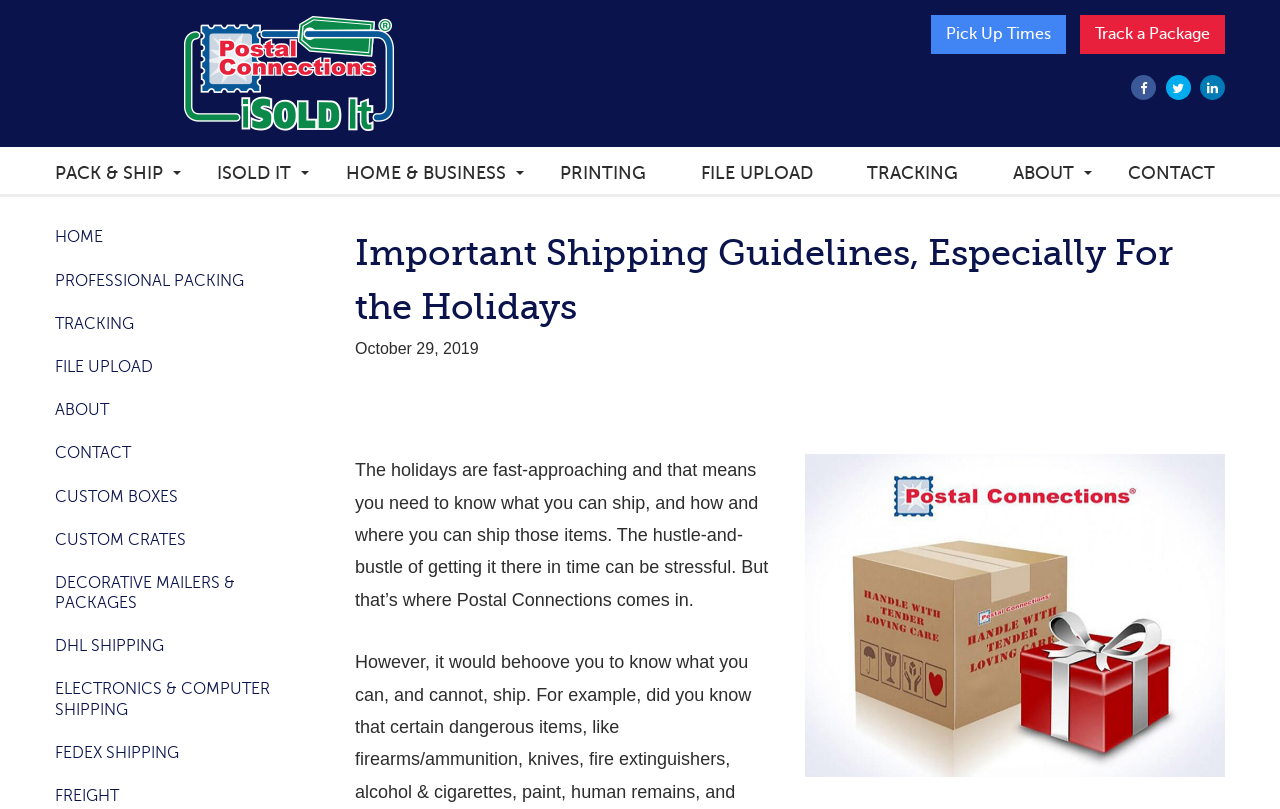Please give the bounding box coordinates of the area that should be clicked to fulfill the following instruction: "Go to PACK & SHIP". The coordinates should be in the format of four float numbers from 0 to 1, i.e., [left, top, right, bottom].

[0.043, 0.201, 0.127, 0.226]